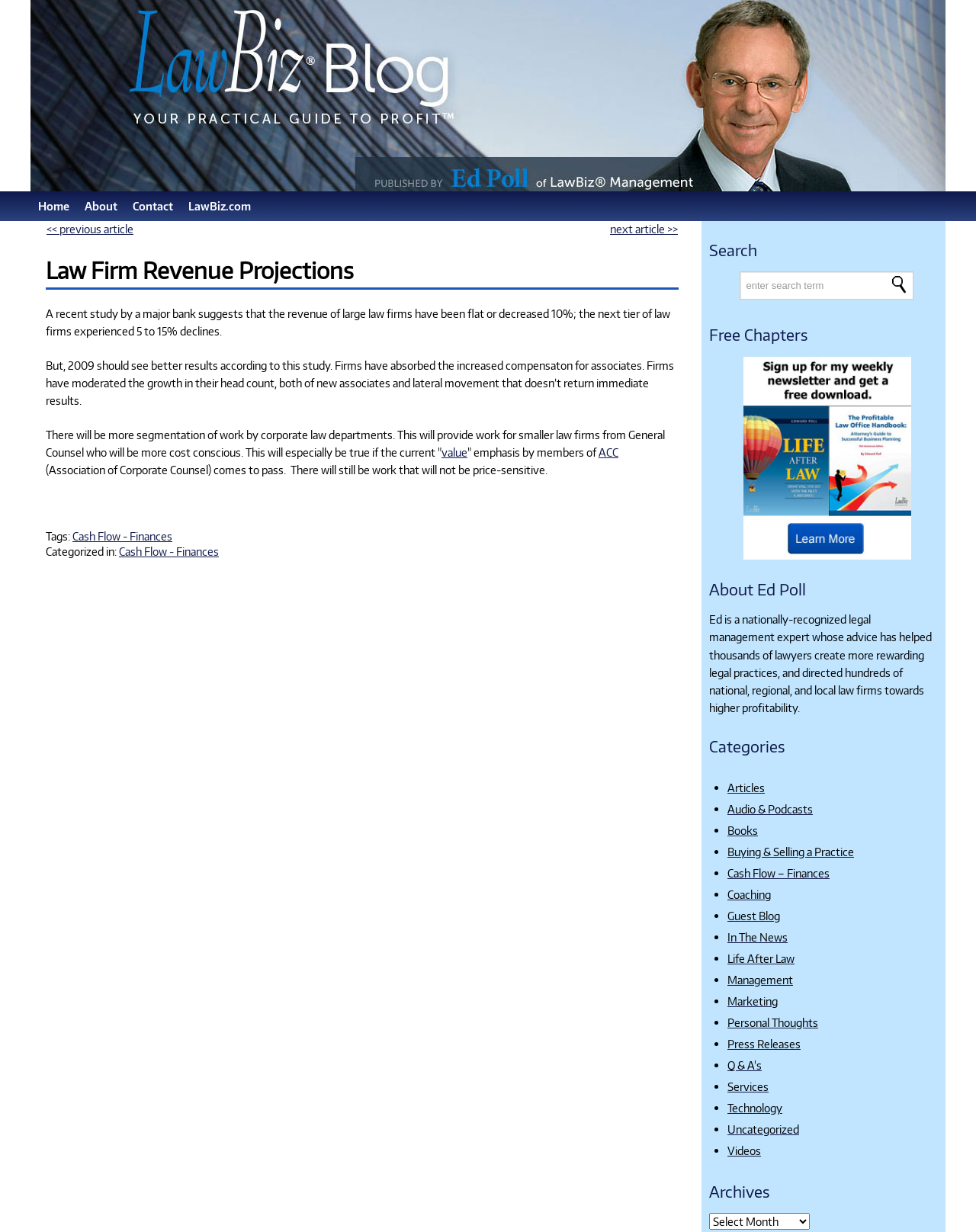Please predict the bounding box coordinates (top-left x, top-left y, bottom-right x, bottom-right y) for the UI element in the screenshot that fits the description: Cash Flow - Finances

[0.122, 0.442, 0.224, 0.453]